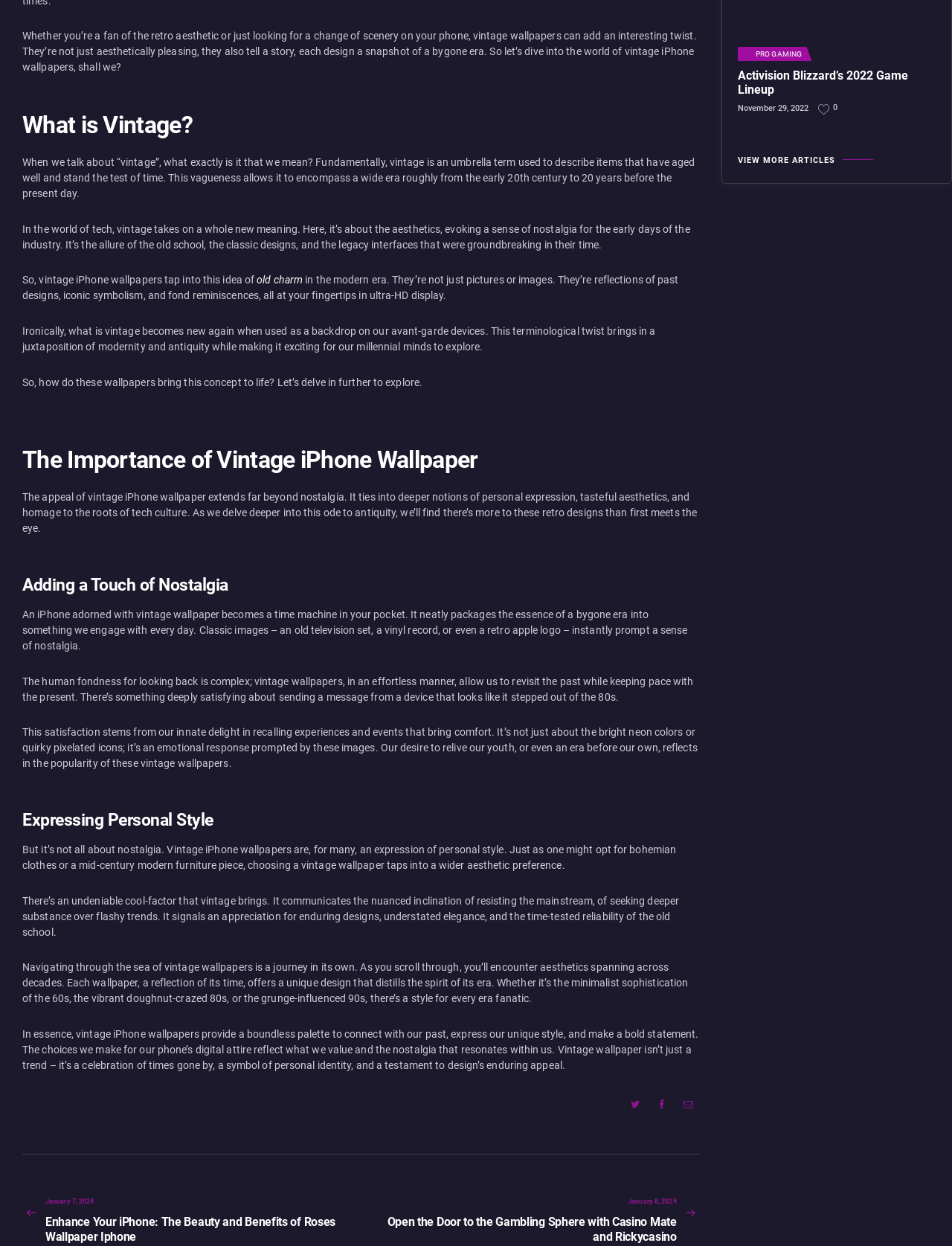Give the bounding box coordinates for the element described as: "About".

None